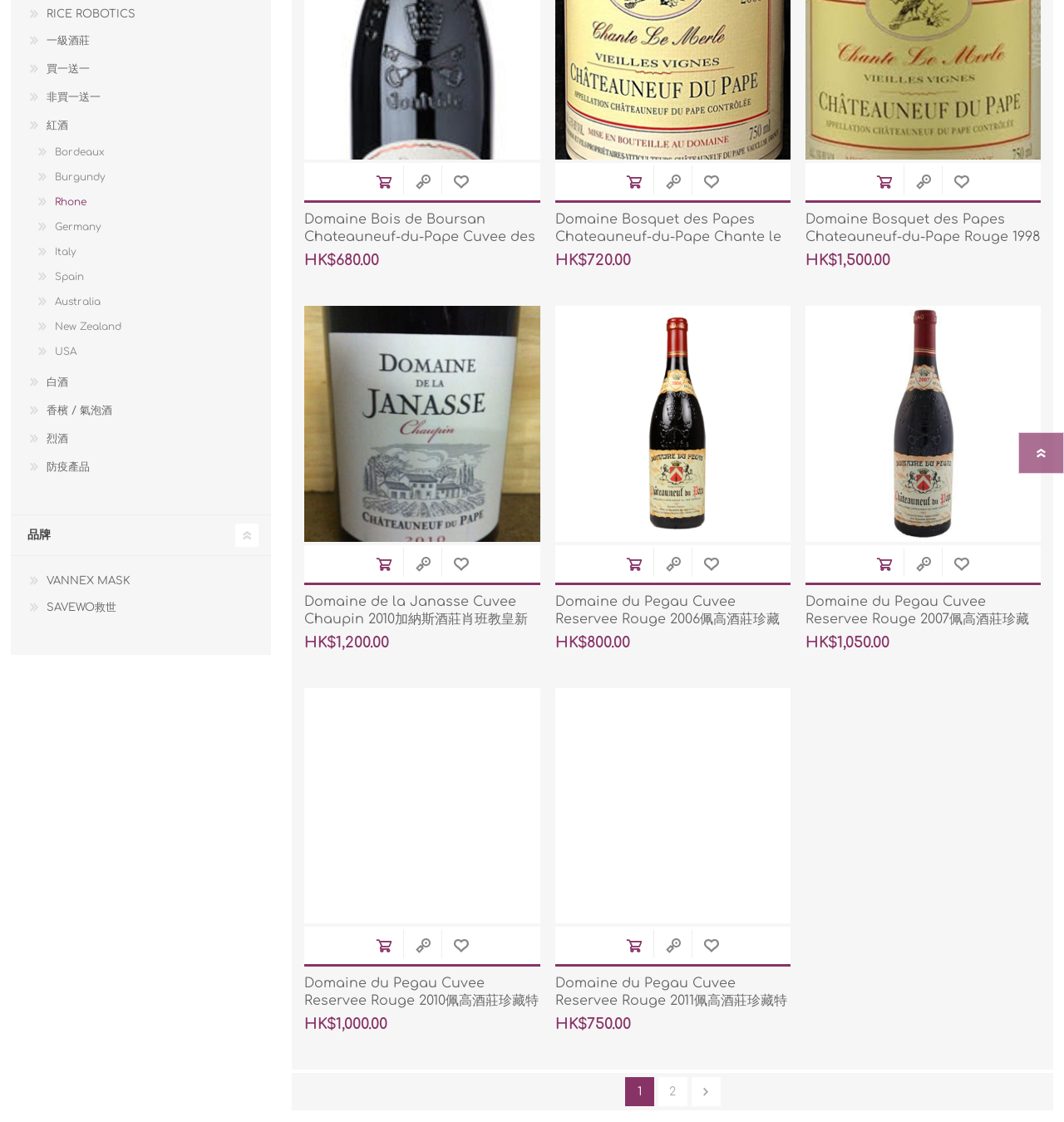Predict the bounding box of the UI element based on this description: "防疫產品".

[0.026, 0.462, 0.087, 0.487]